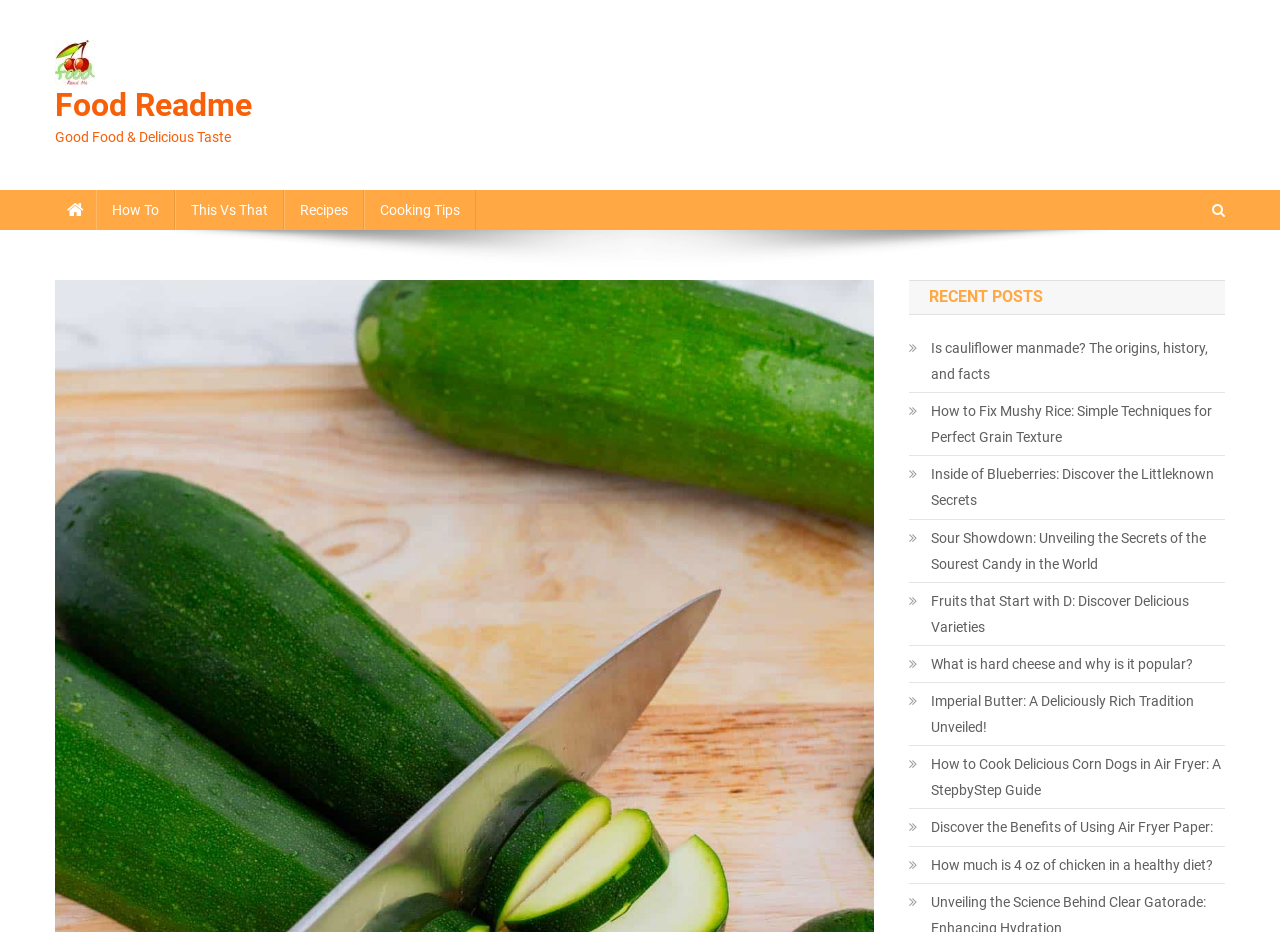Respond to the question with just a single word or phrase: 
What is the title of the section below the top menu?

RECENT POSTS